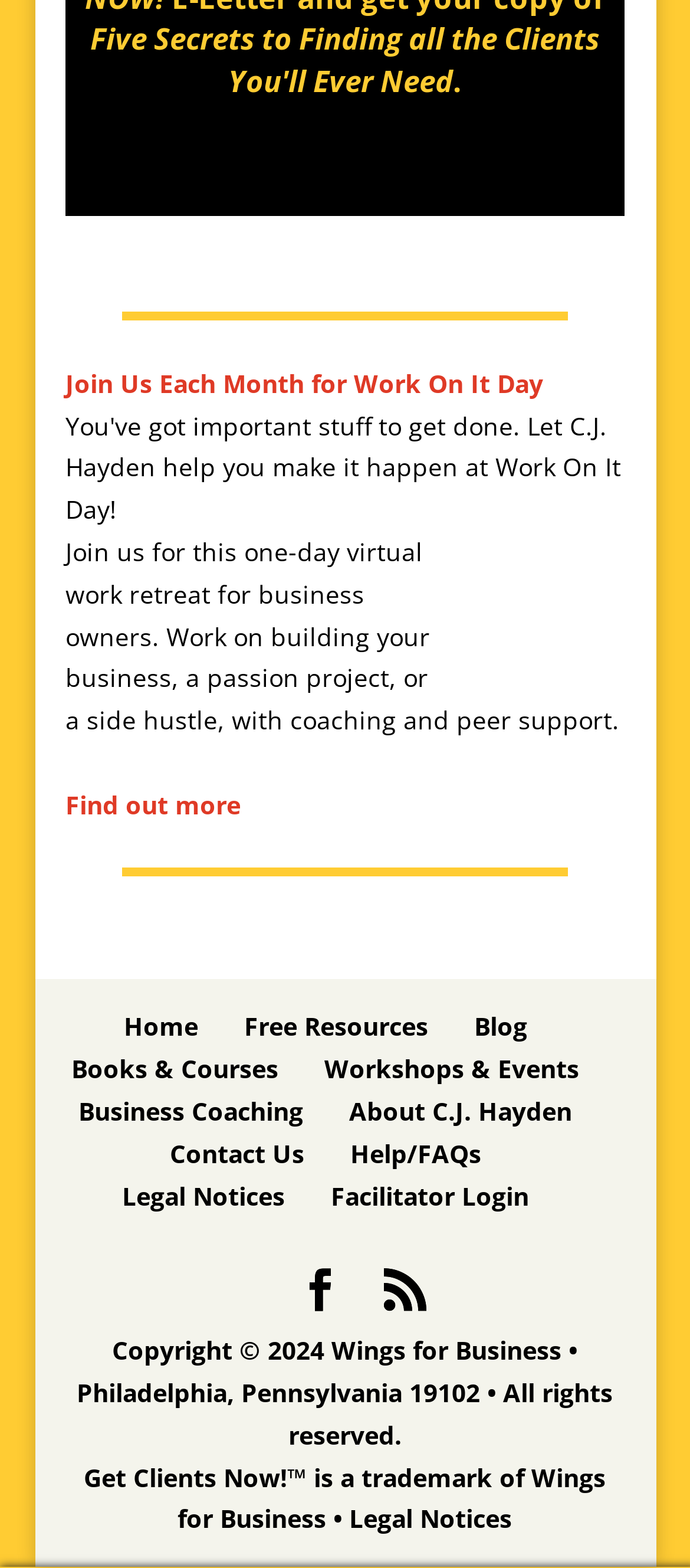Please identify the bounding box coordinates of the element's region that I should click in order to complete the following instruction: "Go to the Home page". The bounding box coordinates consist of four float numbers between 0 and 1, i.e., [left, top, right, bottom].

[0.179, 0.644, 0.287, 0.666]